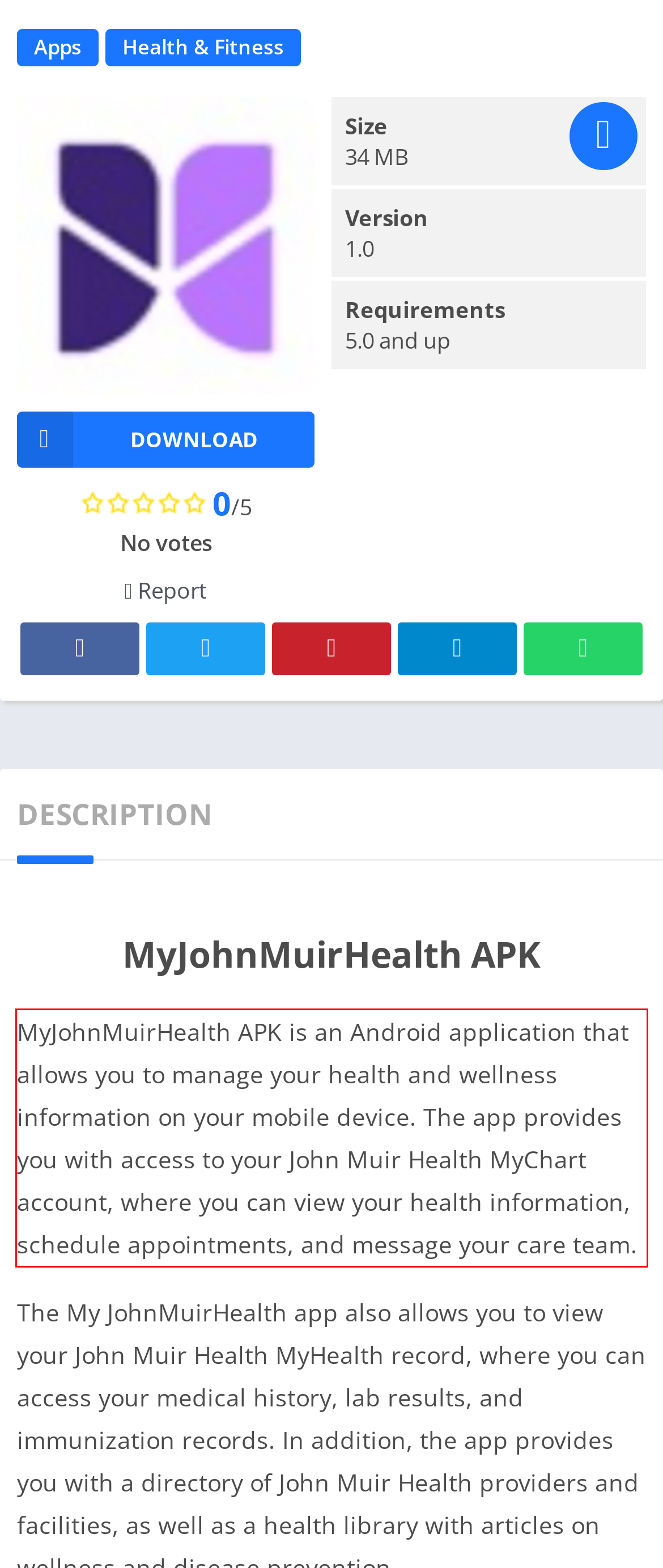Please use OCR to extract the text content from the red bounding box in the provided webpage screenshot.

MyJohnMuirHealth APK is an Android application that allows you to manage your health and wellness information on your mobile device. The app provides you with access to your John Muir Health MyChart account, where you can view your health information, schedule appointments, and message your care team.